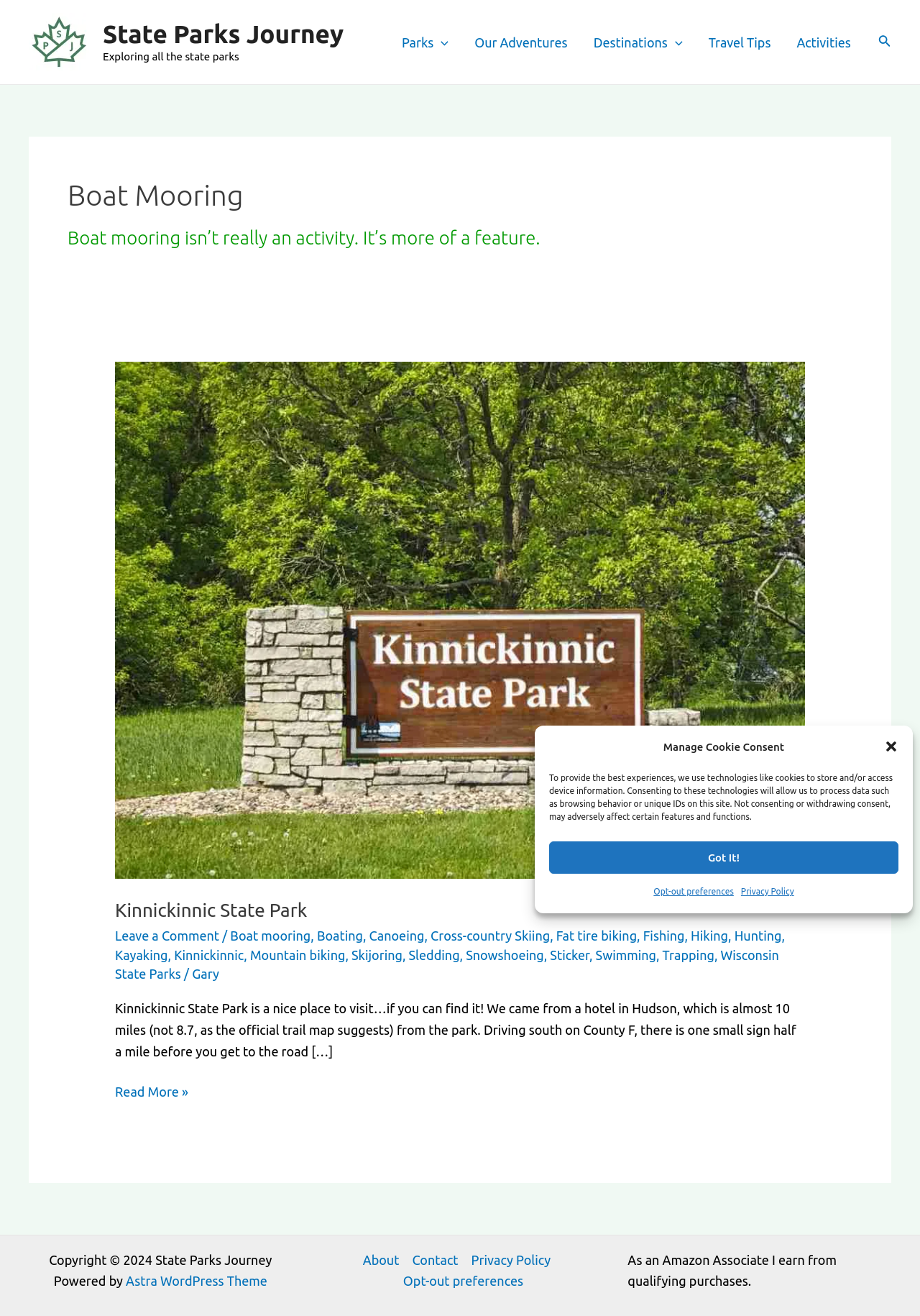Please specify the bounding box coordinates of the region to click in order to perform the following instruction: "Click the 'Got It!' button".

[0.597, 0.64, 0.977, 0.664]